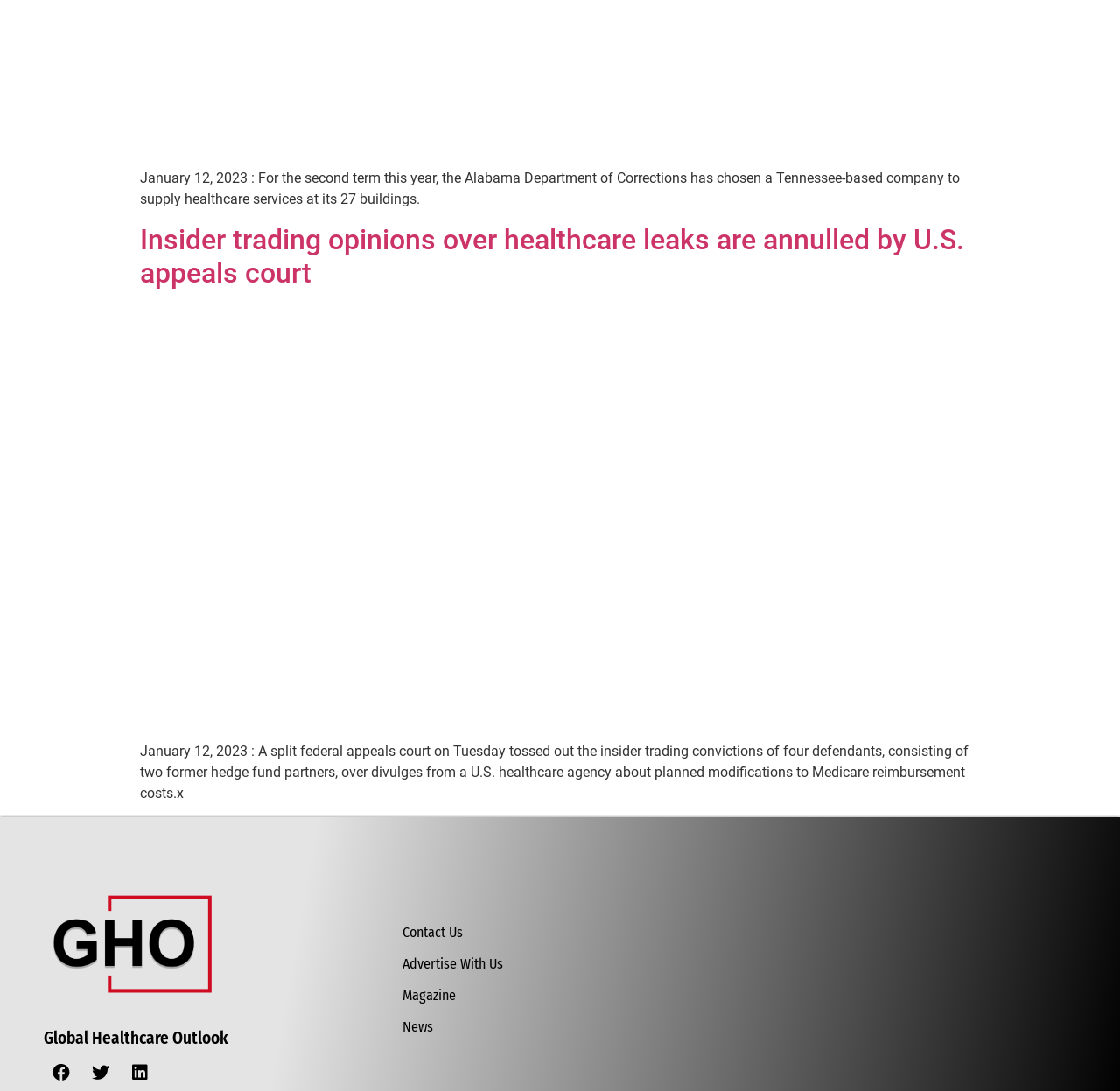Please determine the bounding box coordinates of the element's region to click in order to carry out the following instruction: "Visit the Global Healthcare Outlook page". The coordinates should be four float numbers between 0 and 1, i.e., [left, top, right, bottom].

[0.039, 0.944, 0.258, 0.959]